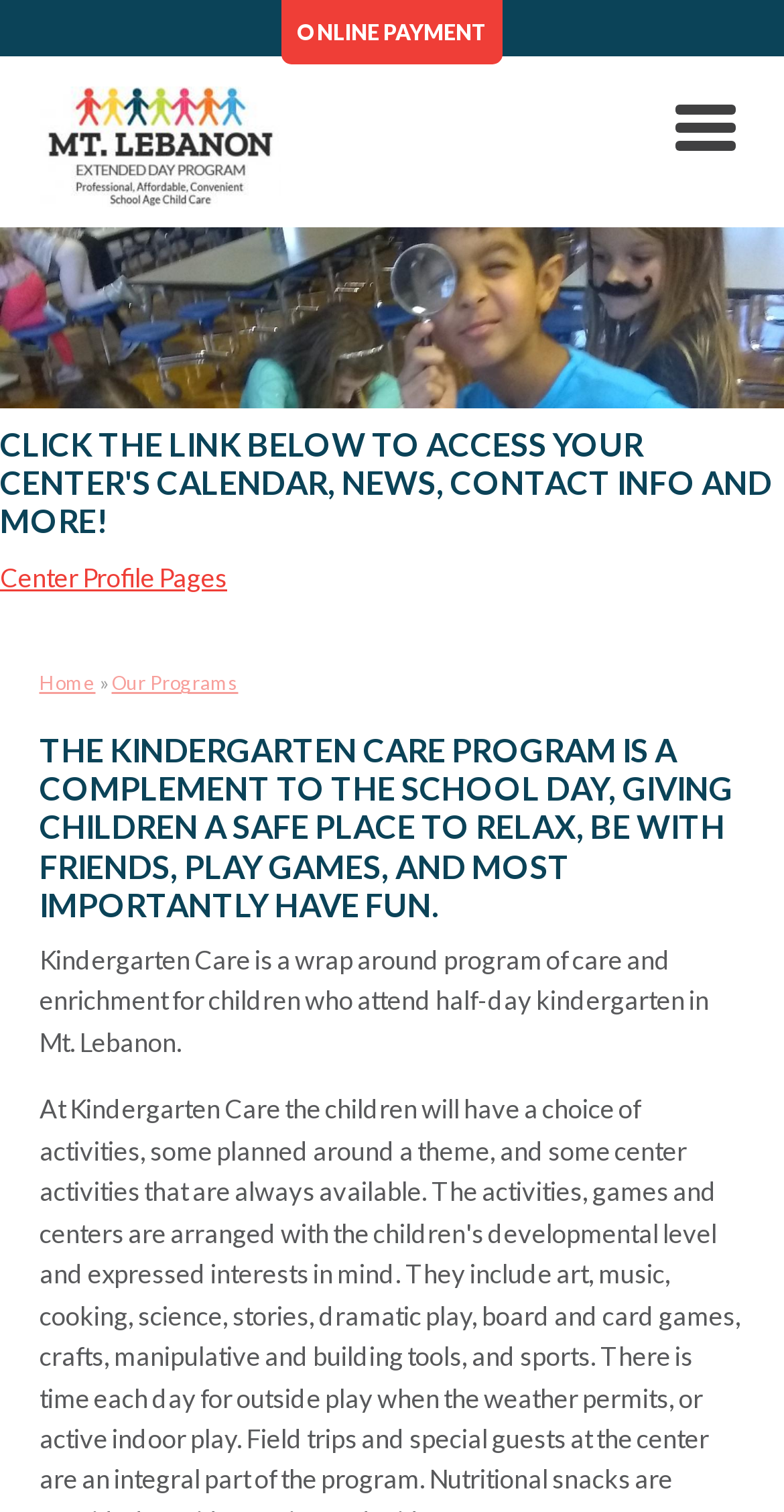Provide a comprehensive description of the webpage.

The webpage is about the Kindergarten Care Program, which is a part of the Mt. Lebanon Extended Day Program (MLEDP). At the top left corner, there is a link to skip to the main navigation. Next to it, there is an image of the Mt. Lebanon Extended Program. On the top right corner, there is a link to make an online payment and a link to access the menu.

Below the top navigation, there is a prominent heading that encourages users to click a link to access their center's calendar, news, contact information, and more. Right below this heading, there is a link to the Center Profile Pages.

The main content of the webpage is divided into sections. On the left side, there is a breadcrumb navigation menu that includes links to the home page and the Our Programs page. The Our Programs page has a subheading that describes the Kindergarten Care Program, which is a complement to the school day, providing a safe place for children to relax, be with friends, play games, and have fun.

Below this subheading, there is a paragraph of text that explains the Kindergarten Care program in more detail, stating that it is a wrap-around program of care and enrichment for children who attend half-day kindergarten in Mt. Lebanon.